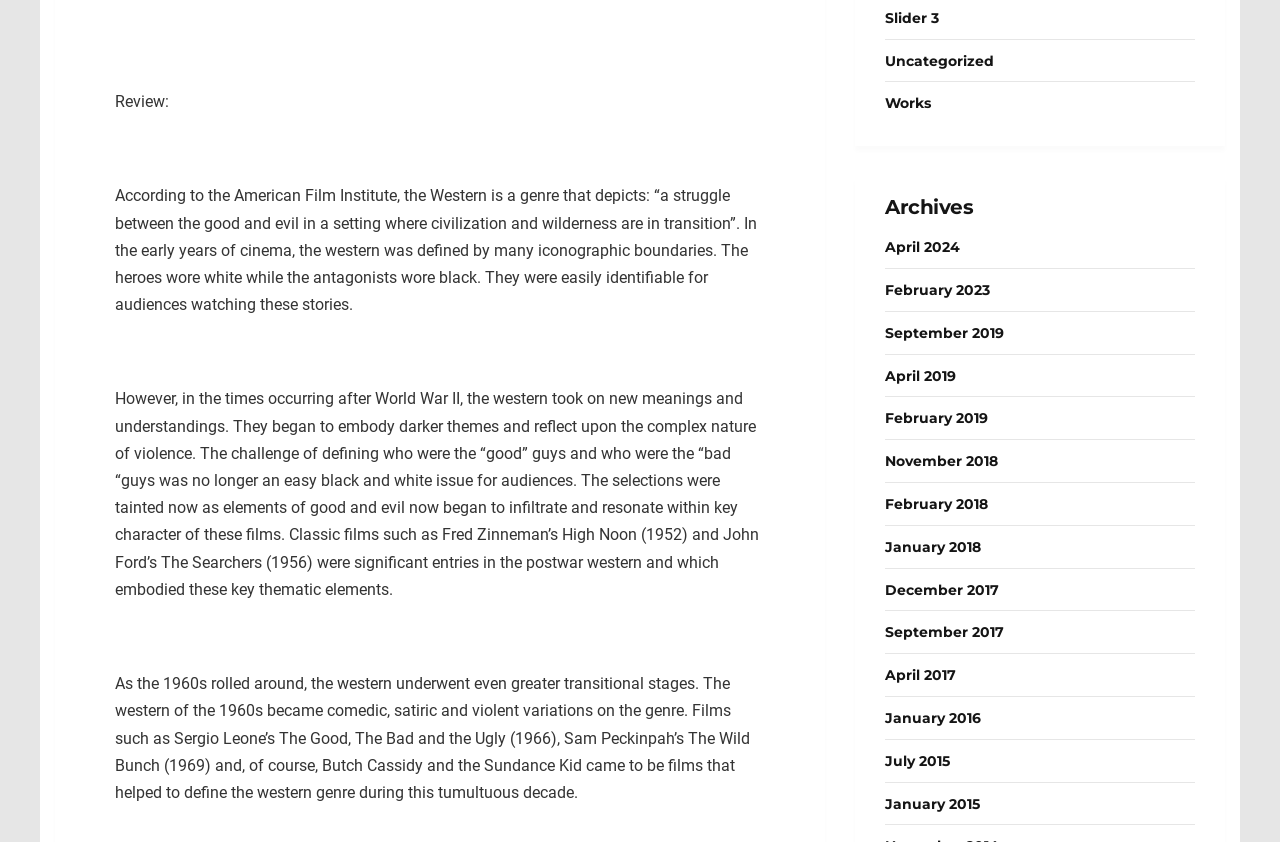Using the provided element description "Uncategorized", determine the bounding box coordinates of the UI element.

[0.691, 0.061, 0.777, 0.083]